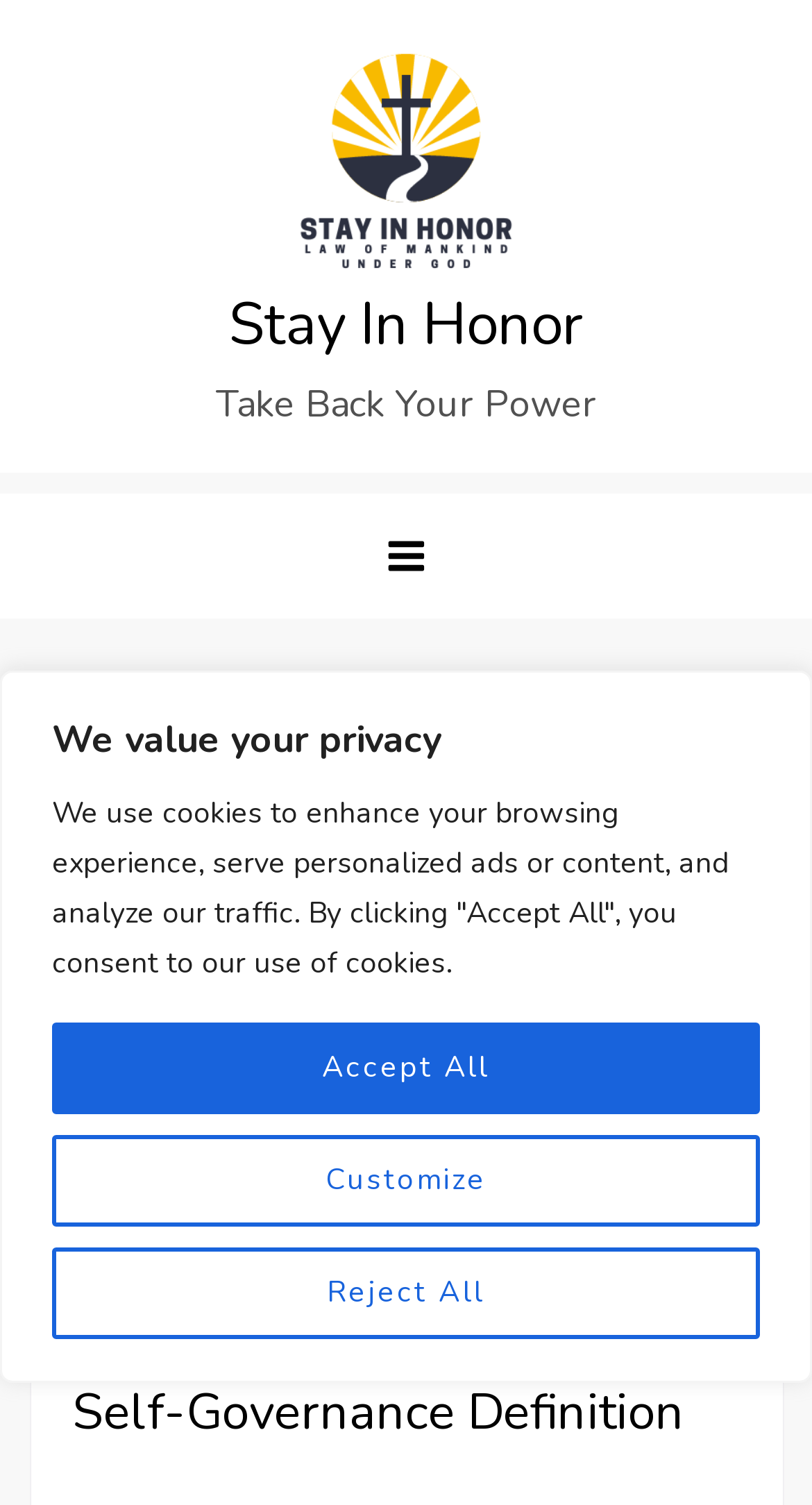Specify the bounding box coordinates of the area to click in order to execute this command: 'visit Stay In Honor'. The coordinates should consist of four float numbers ranging from 0 to 1, and should be formatted as [left, top, right, bottom].

[0.282, 0.19, 0.718, 0.242]